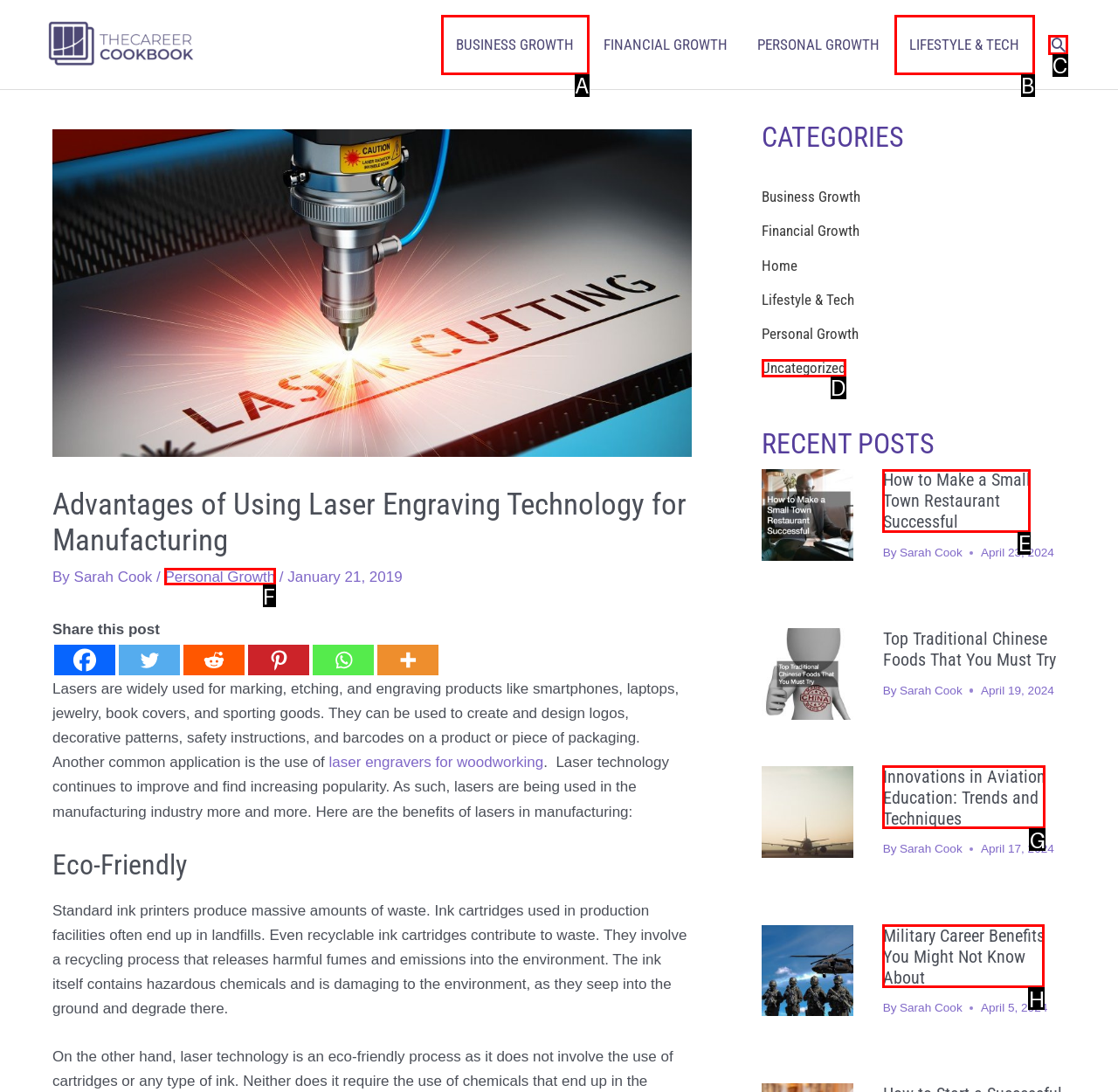Please indicate which option's letter corresponds to the task: Search for a topic by examining the highlighted elements in the screenshot.

C